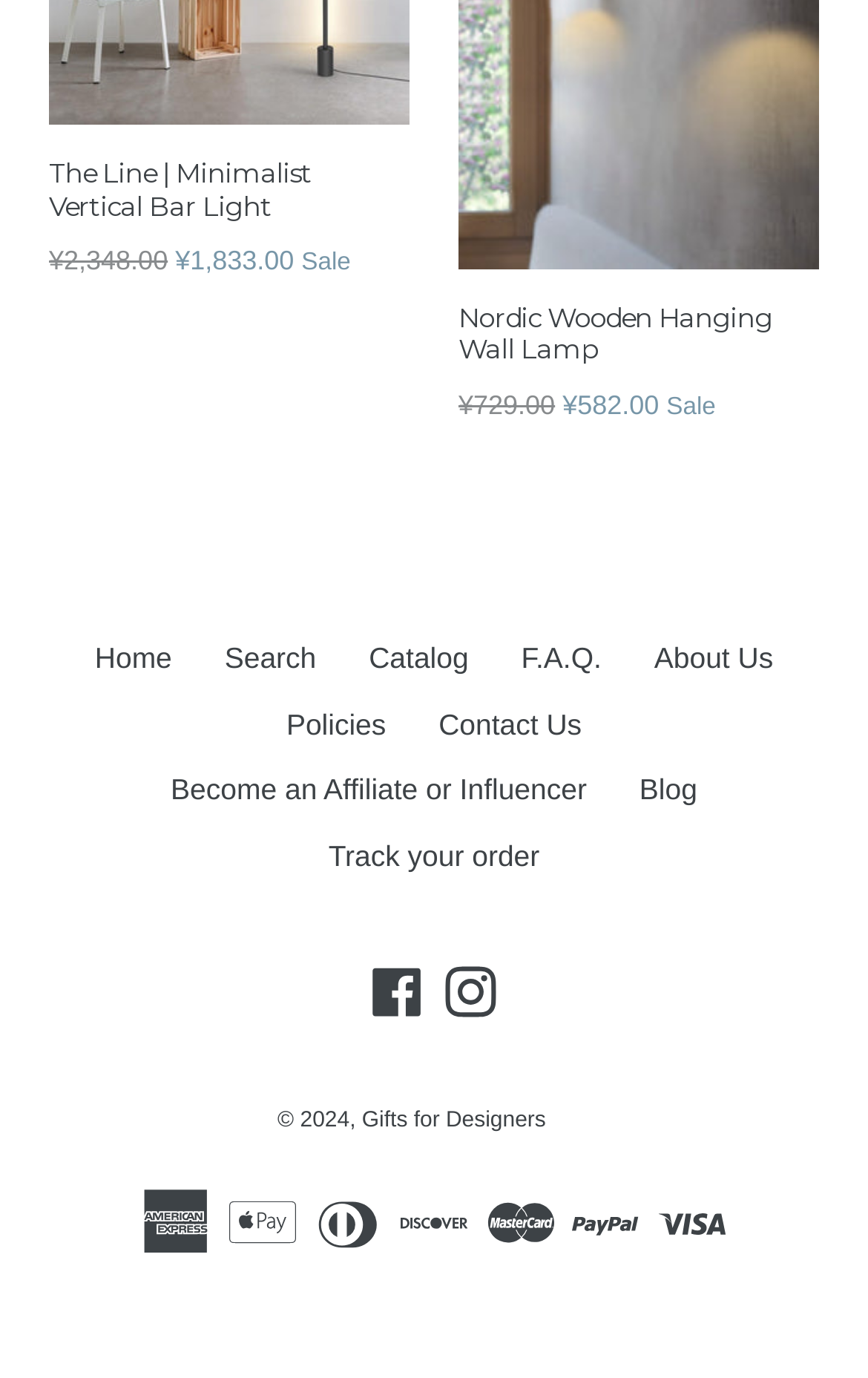Locate the bounding box coordinates of the element to click to perform the following action: 'View the article about Beate Geissler and Oliver Sann: Cryptids at Iceberg Projects'. The coordinates should be given as four float values between 0 and 1, in the form of [left, top, right, bottom].

None